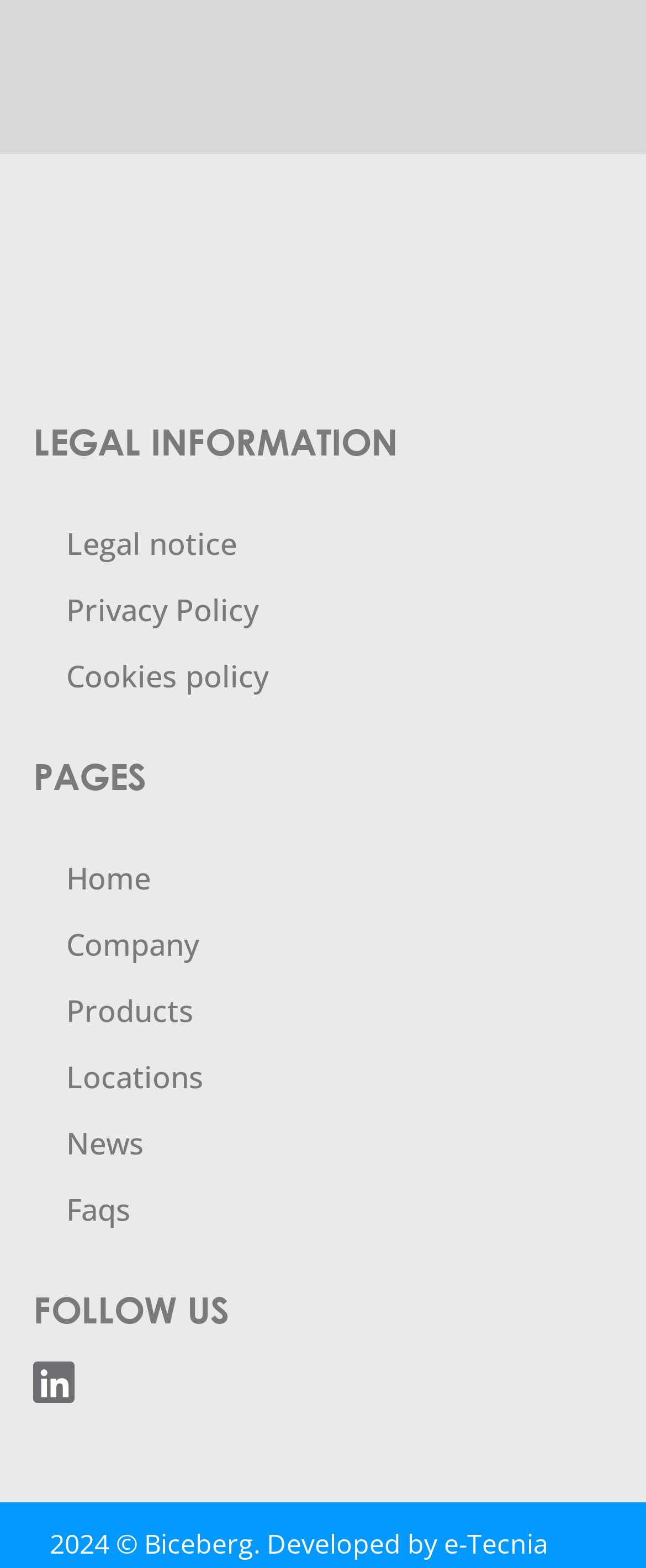Provide the bounding box coordinates for the UI element described in this sentence: "News". The coordinates should be four float values between 0 and 1, i.e., [left, top, right, bottom].

[0.051, 0.708, 0.949, 0.75]